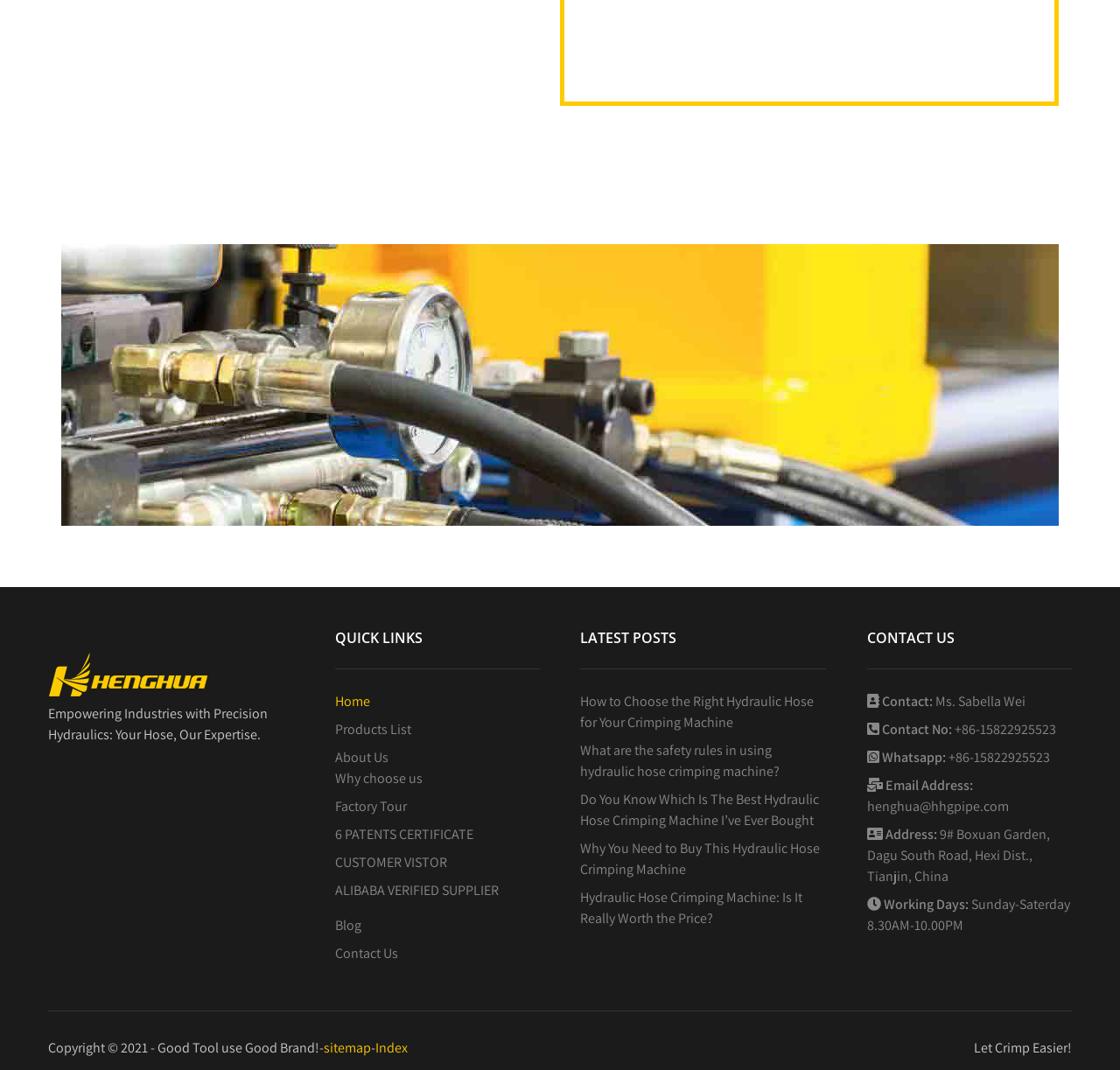Please reply to the following question with a single word or a short phrase:
What is the company's working hours?

Sunday-Saterday 8.30AM-10.00PM